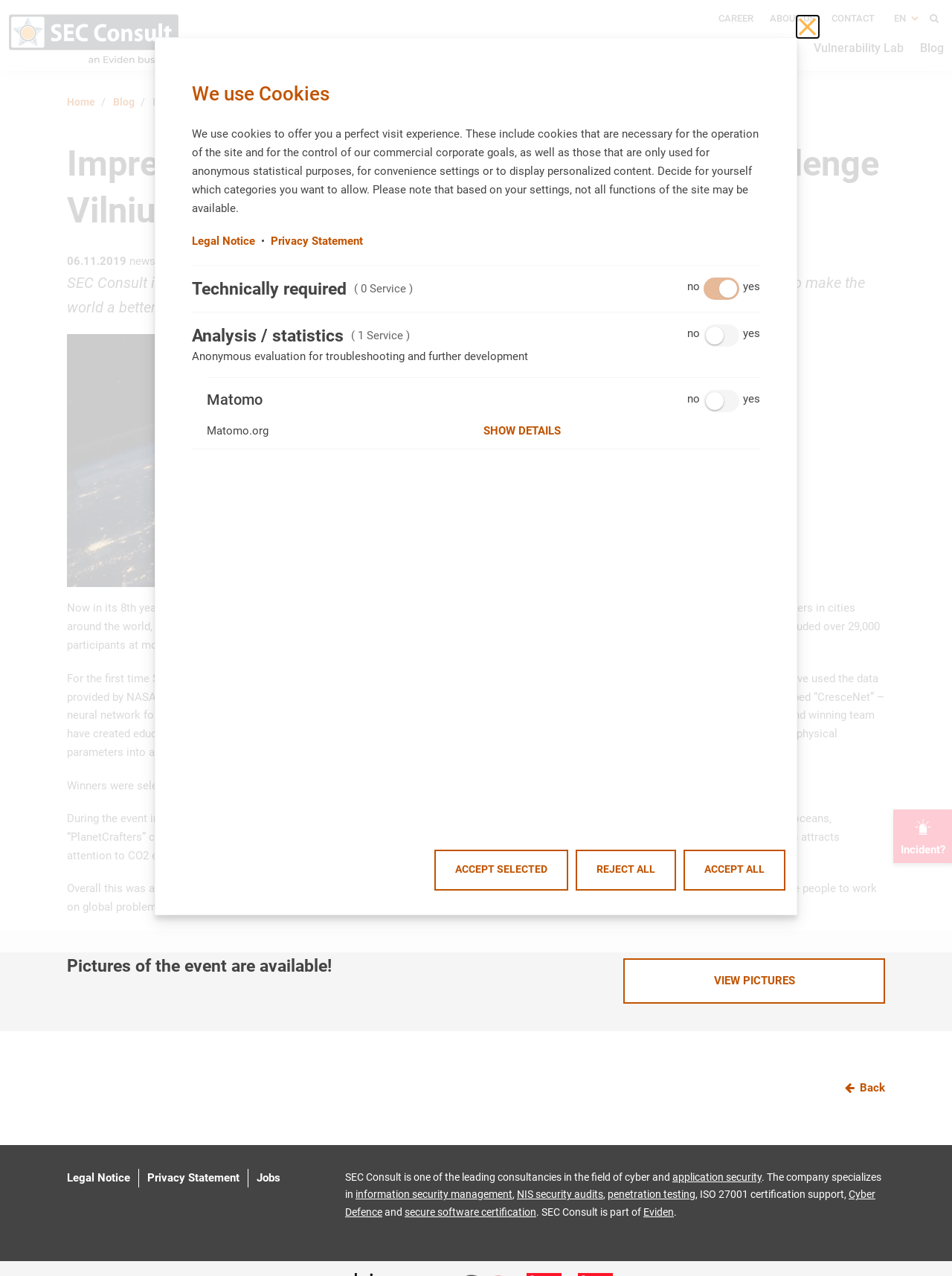Please locate the bounding box coordinates of the element that should be clicked to achieve the given instruction: "Go to the 'CAREER' page".

[0.751, 0.007, 0.794, 0.023]